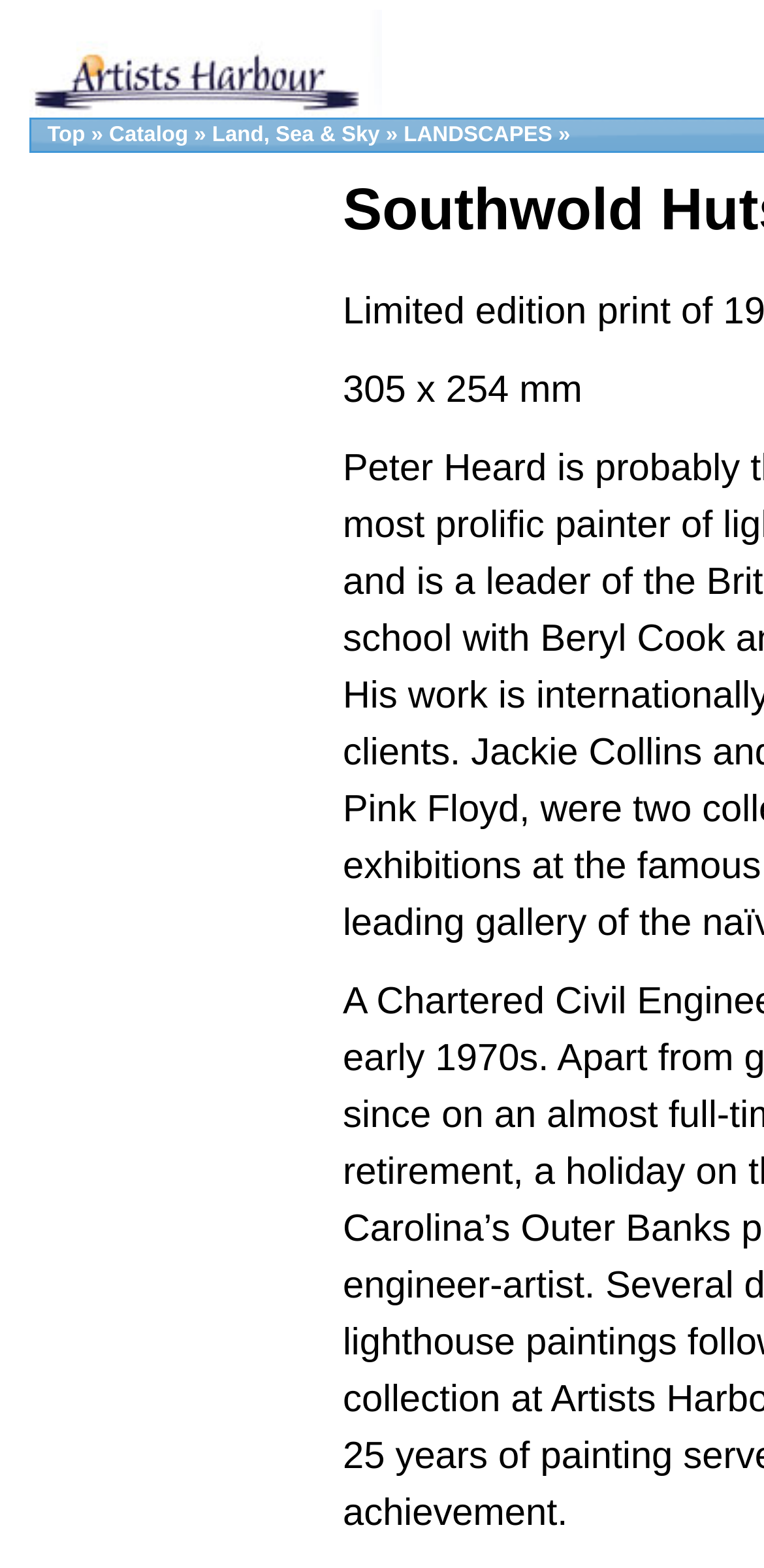Identify the bounding box coordinates for the UI element described as: "Land, Sea & Sky". The coordinates should be provided as four floats between 0 and 1: [left, top, right, bottom].

[0.278, 0.079, 0.497, 0.094]